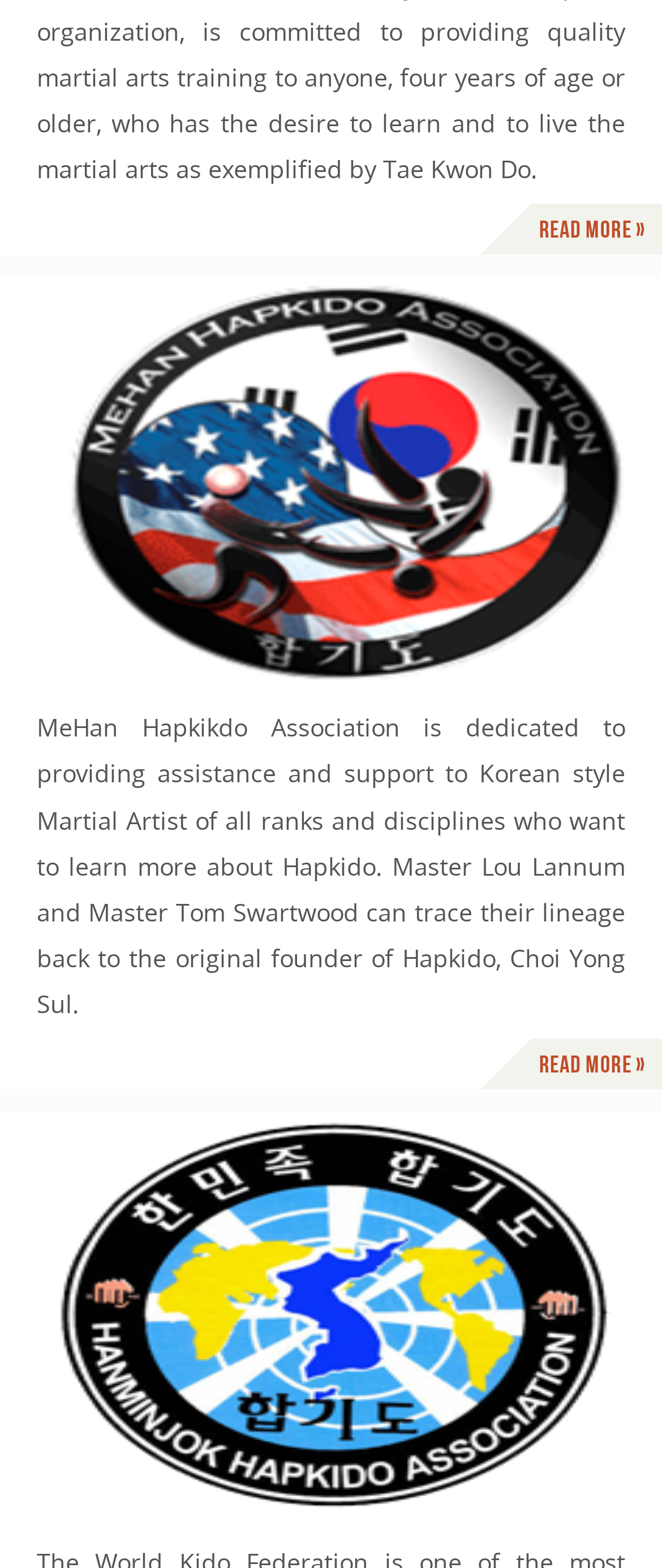Please answer the following question using a single word or phrase: 
How many organizations are mentioned on the webpage?

2